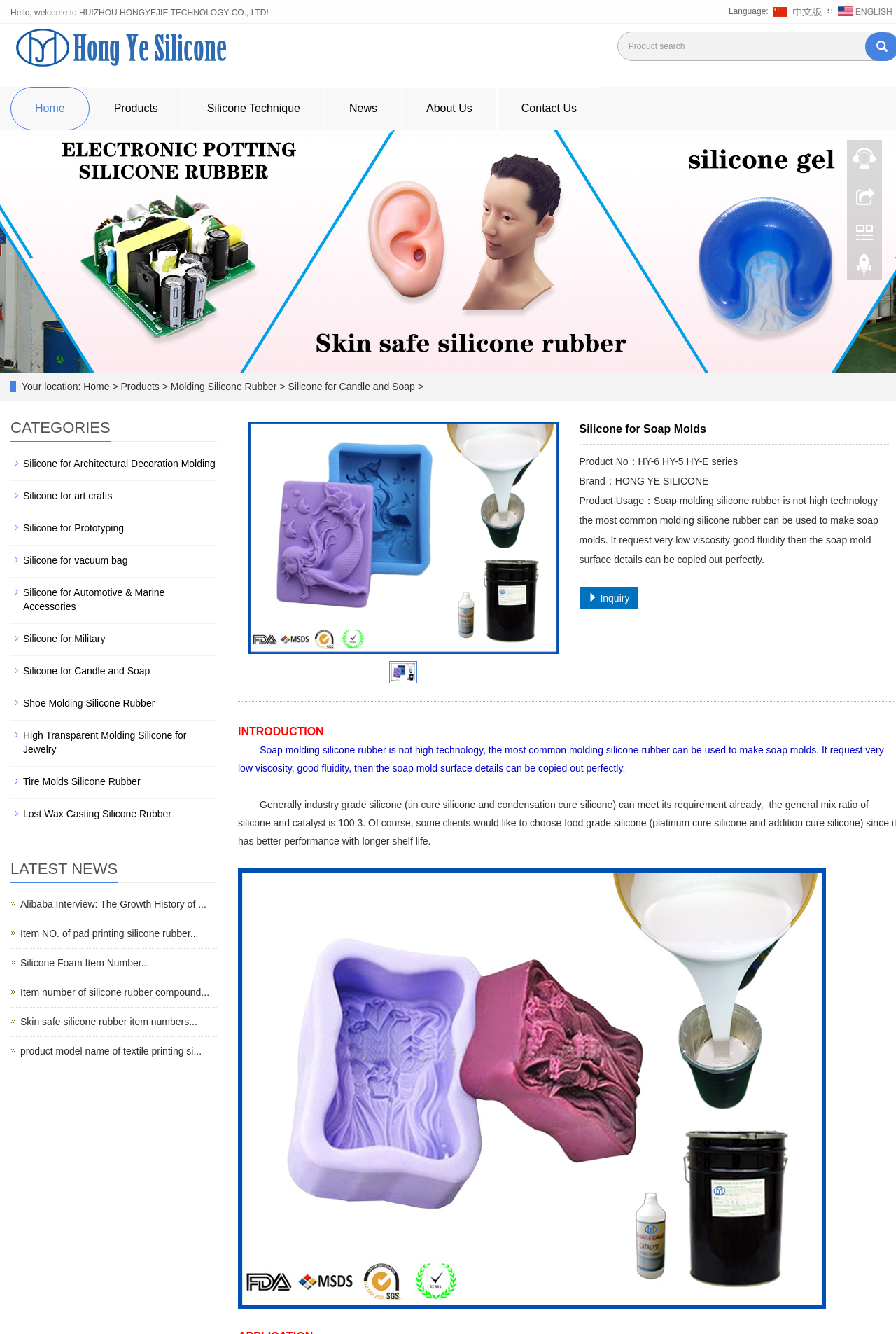Give a one-word or one-phrase response to the question: 
What is the purpose of the 'Inquiry' button?

To inquire about the product